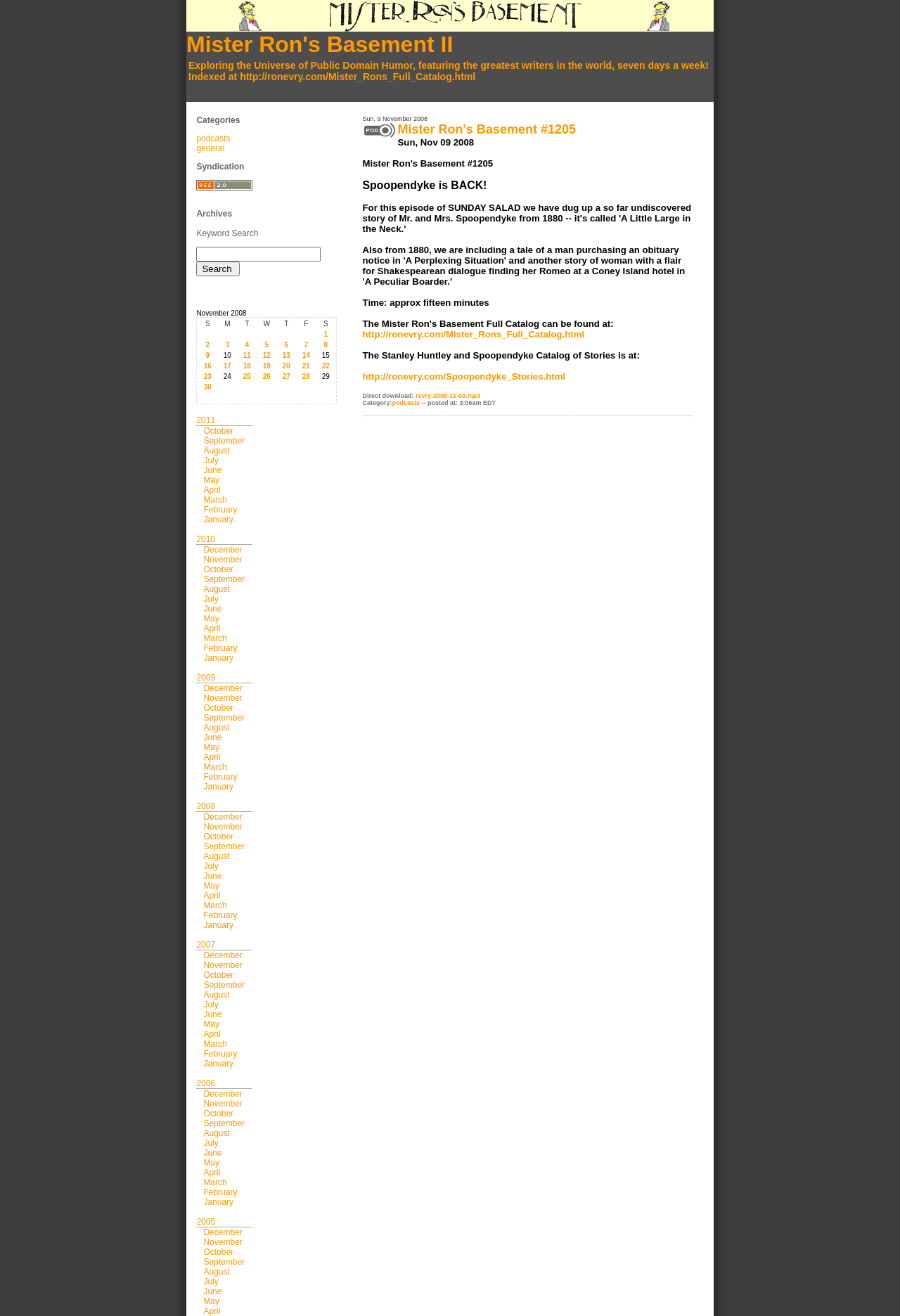How many links are there in the 'November 2008' table?
Make sure to answer the question with a detailed and comprehensive explanation.

The 'November 2008' table has 22 links, which can be found by counting the number of gridcells with links in the table. Each gridcell has a link, and there are 22 gridcells in total.